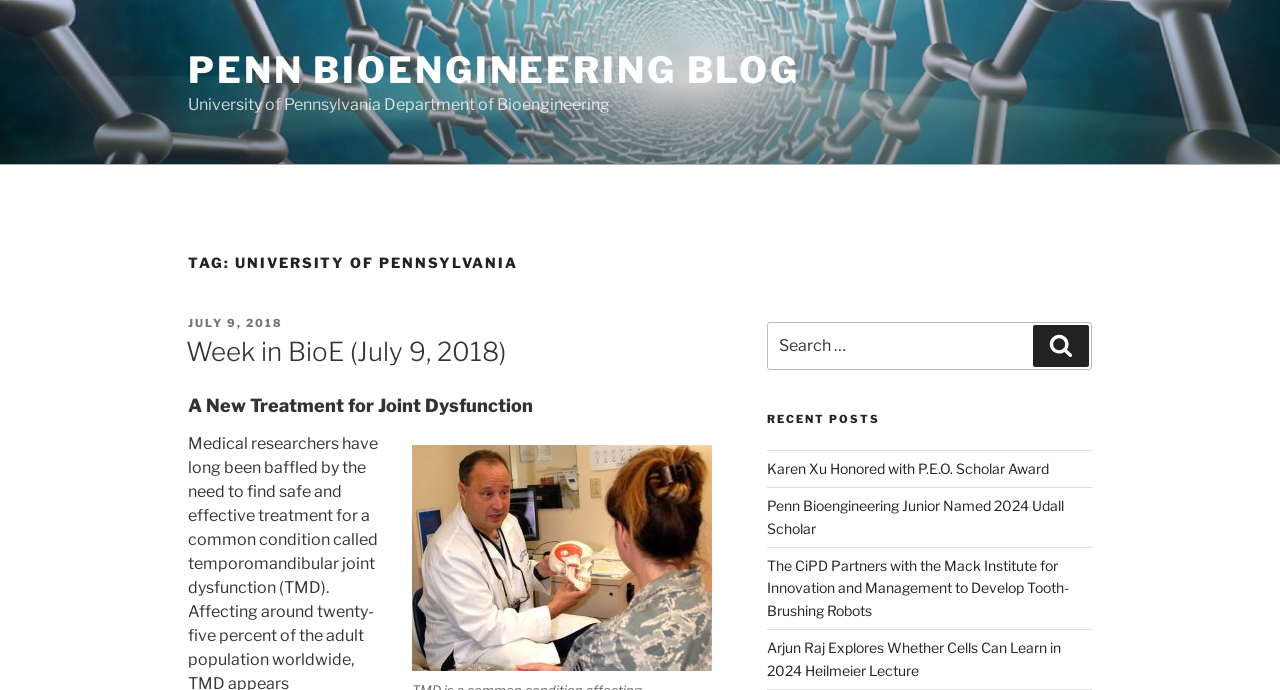Identify the main title of the webpage and generate its text content.

TAG: UNIVERSITY OF PENNSYLVANIA